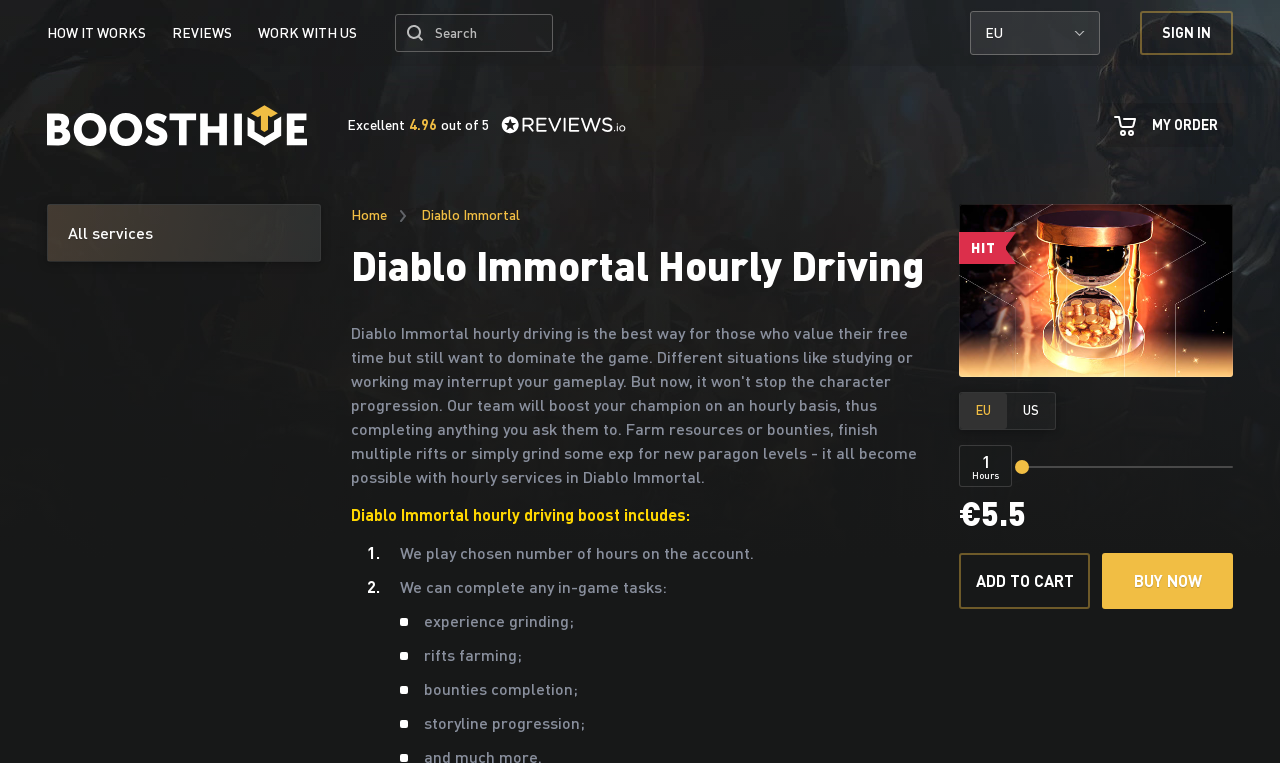What is the currency used for pricing?
We need a detailed and meticulous answer to the question.

I found the currency by looking at the static text element '€' on the webpage, which is commonly used to represent the Euro currency.